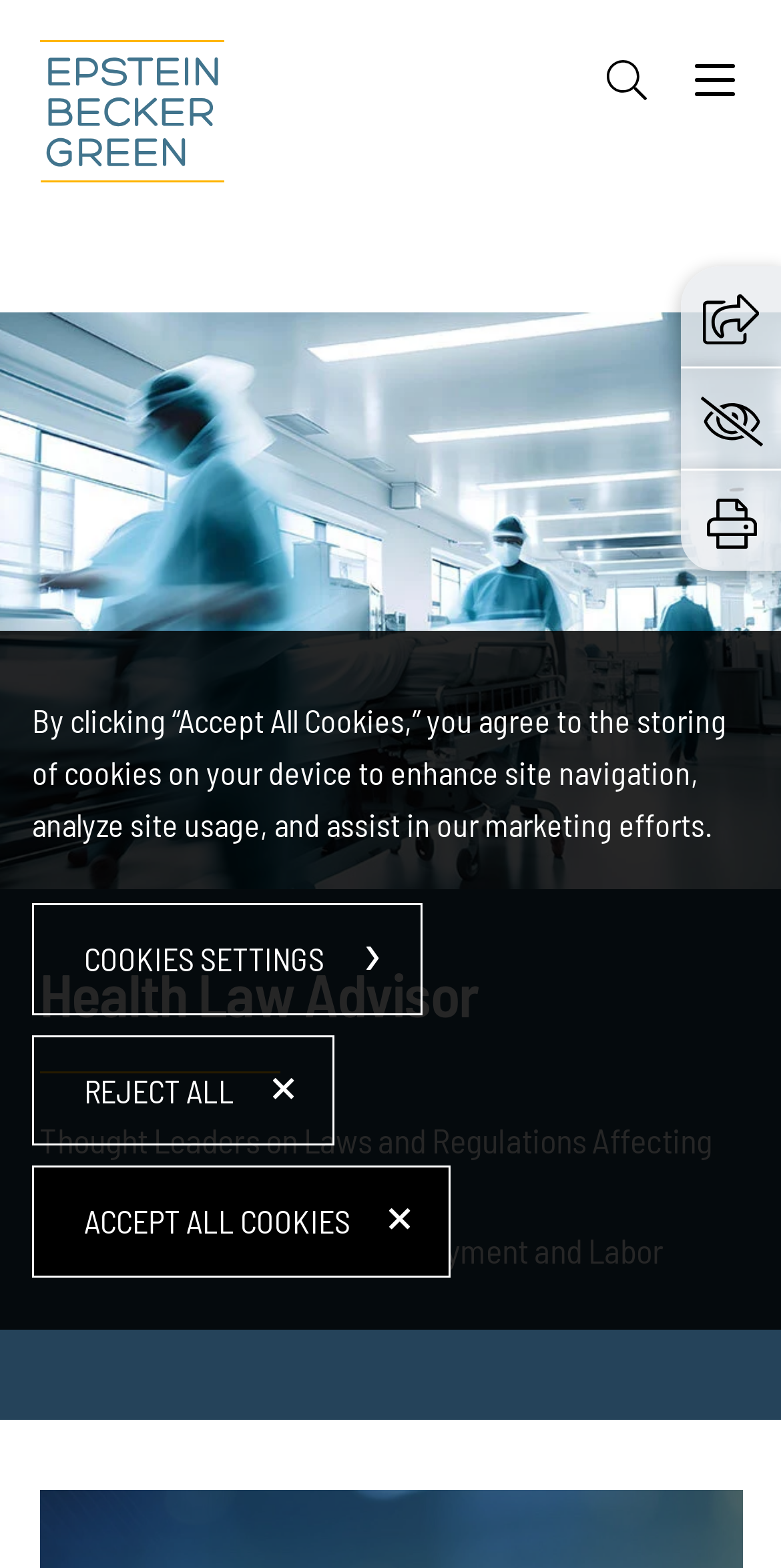Please identify the bounding box coordinates of the element that needs to be clicked to execute the following command: "Print the page". Provide the bounding box using four float numbers between 0 and 1, formatted as [left, top, right, bottom].

[0.904, 0.314, 0.968, 0.35]